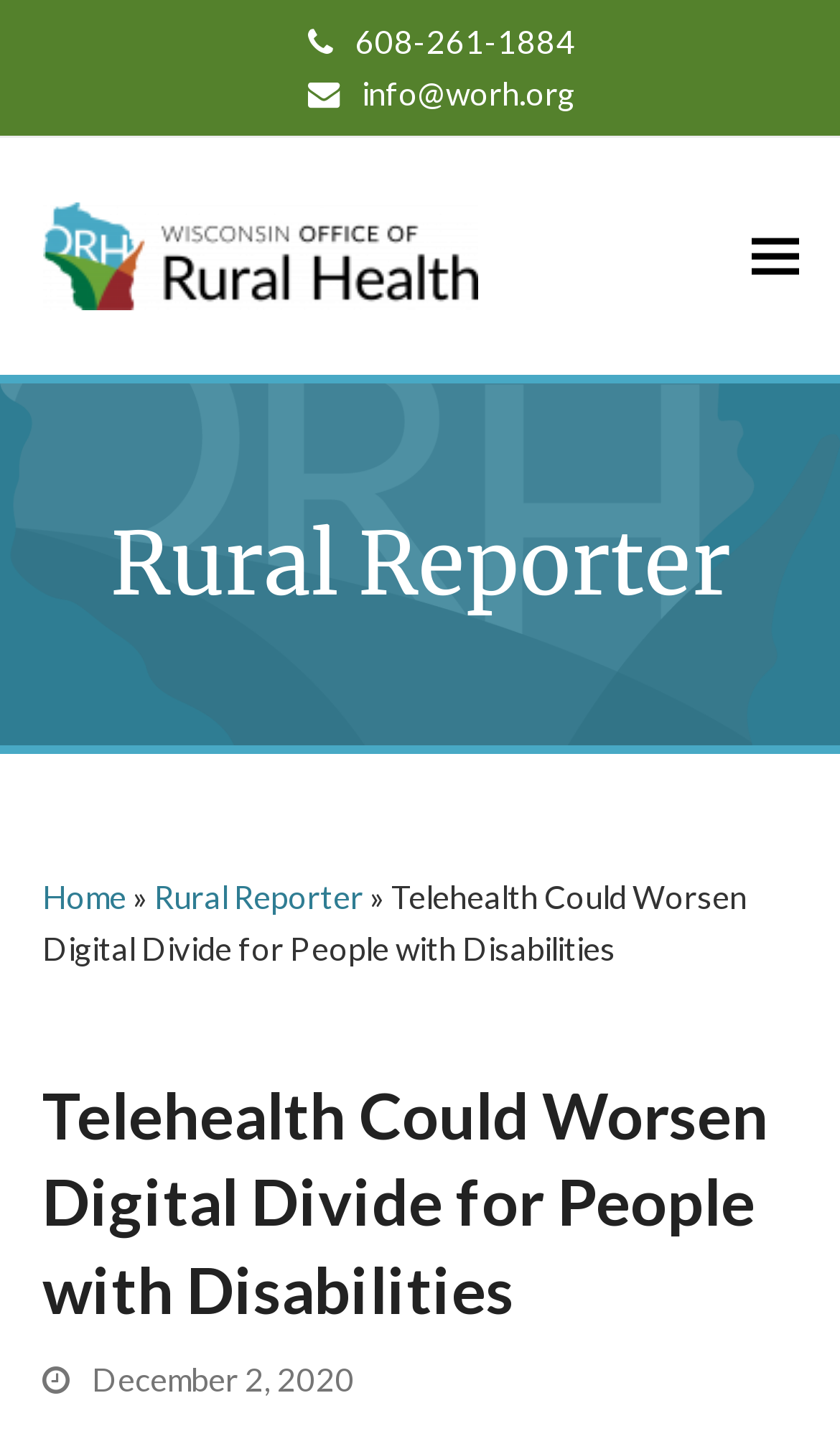Offer a meticulous caption that includes all visible features of the webpage.

The webpage appears to be an article from the Wisconsin Office of Rural Health, with a focus on the topic of telehealth and its potential impact on people with disabilities. 

At the top of the page, there are two phone numbers and an email address, aligned horizontally, which provide contact information for the organization. Below these, there is a logo of the Wisconsin Office of Rural Health, accompanied by a link to the organization's homepage. 

To the right of the logo, there is a toggle button for the mobile menu. 

The main content of the page is divided into sections. The first section has a header with the title "Rural Reporter" and a navigation menu that indicates the user's current location. The navigation menu consists of links to the "Home" page, followed by a "»" symbol, and then a link to the "Rural Reporter" section. 

Below the navigation menu, there is a heading that reads "Telehealth Could Worsen Digital Divide for People with Disabilities", which is the title of the article. 

At the bottom of the page, there is a timestamp indicating that the article was published on December 2, 2020.